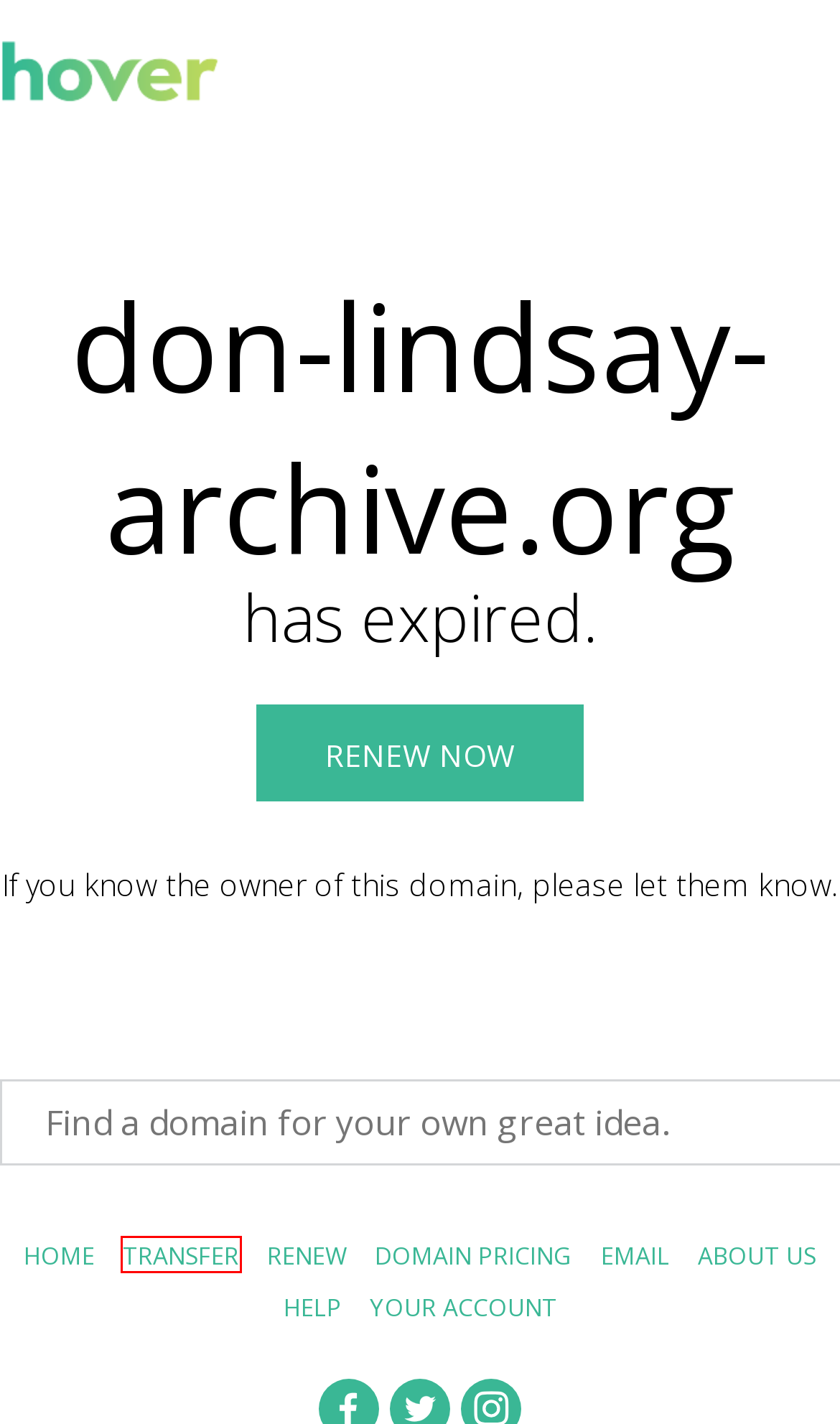You are provided a screenshot of a webpage featuring a red bounding box around a UI element. Choose the webpage description that most accurately represents the new webpage after clicking the element within the red bounding box. Here are the candidates:
A. About Us | Hover.com
B. Domain Transfers | Transfer Your Domain Name To Hover
C. Domain Name Prices | Find A Website Domain at Hover
D. Sign In - Hover
E. Domain Names | Buy Domains & Email At Hover.com
F. Domain Email | Buy An Email Address From Hover Today
G. Shopping Cart (1) - Hover
H. Domain Renewals | Get The Best Renewal Prices At Hover

B